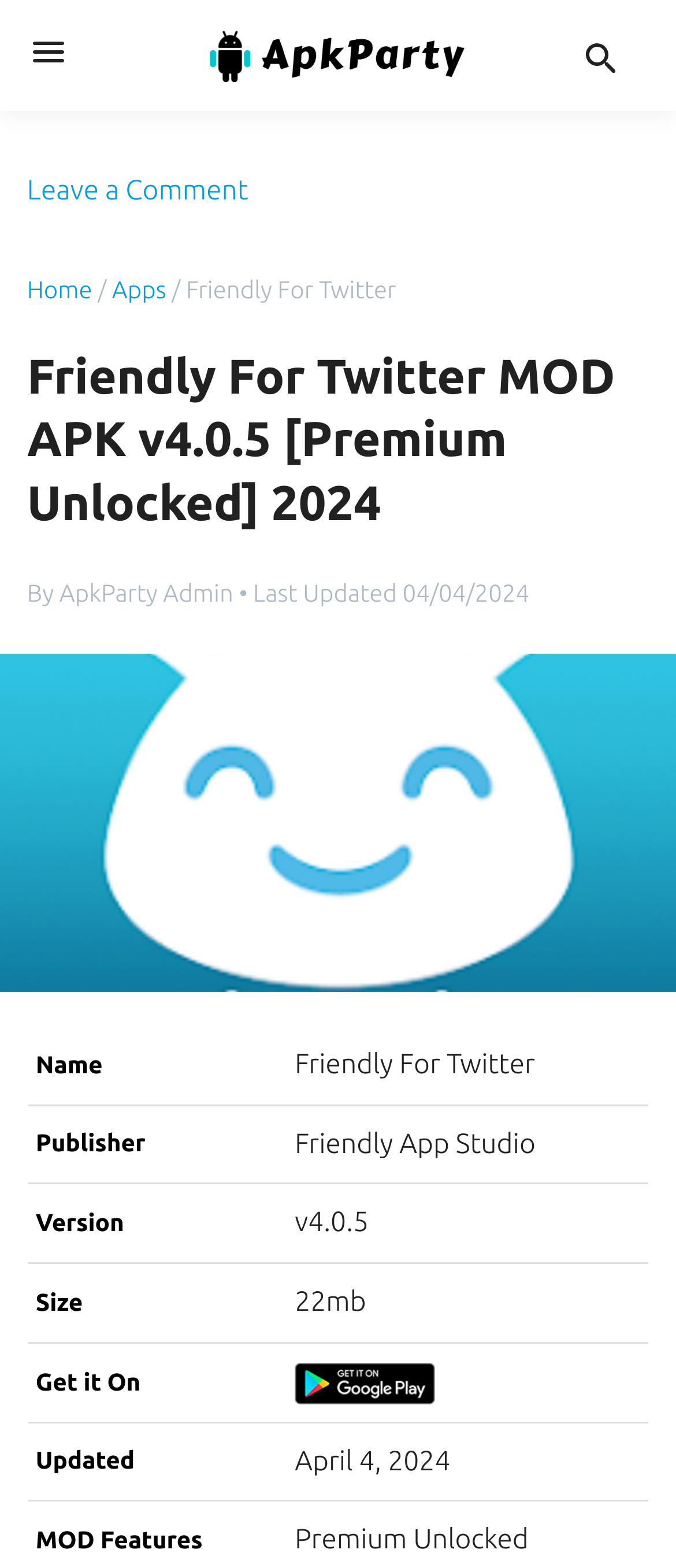Who is the publisher of the app?
Identify the answer in the screenshot and reply with a single word or phrase.

Friendly App Studio